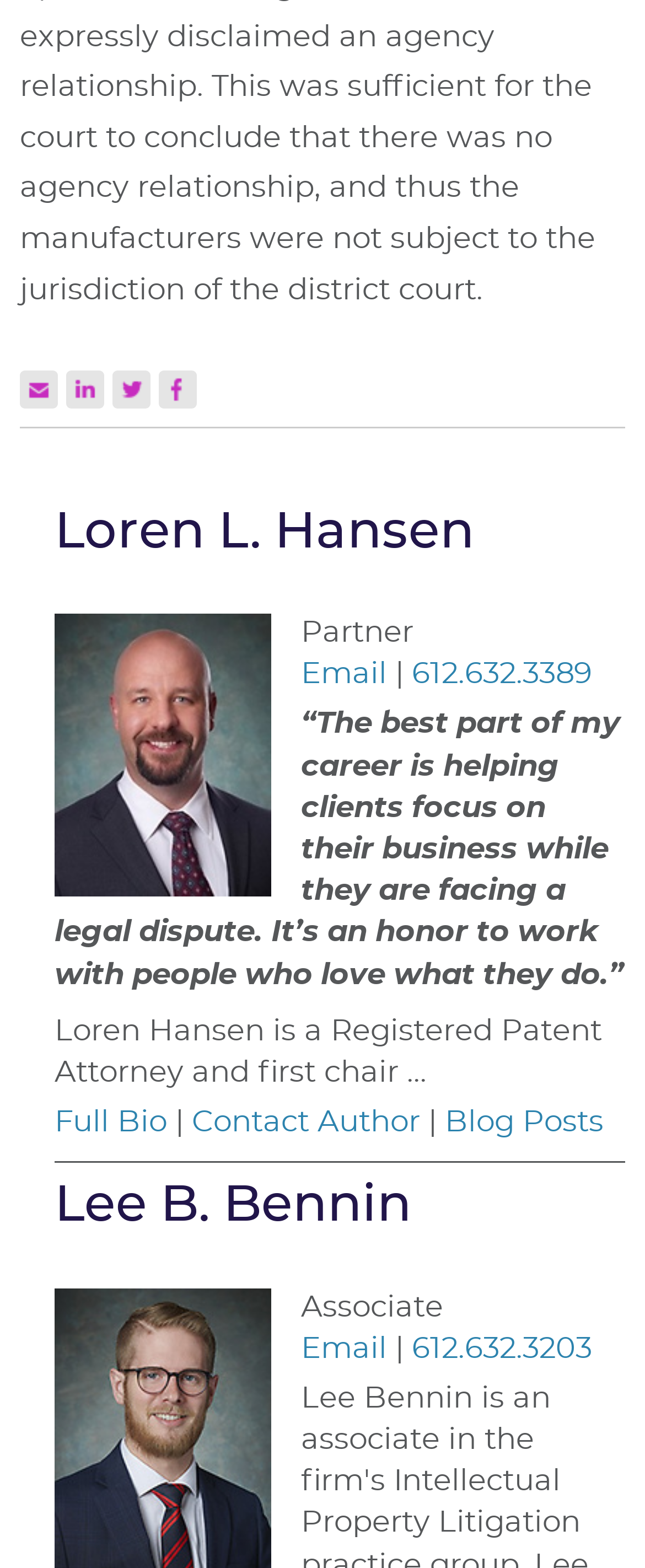Pinpoint the bounding box coordinates for the area that should be clicked to perform the following instruction: "Contact Loren L. Hansen".

[0.297, 0.707, 0.651, 0.726]